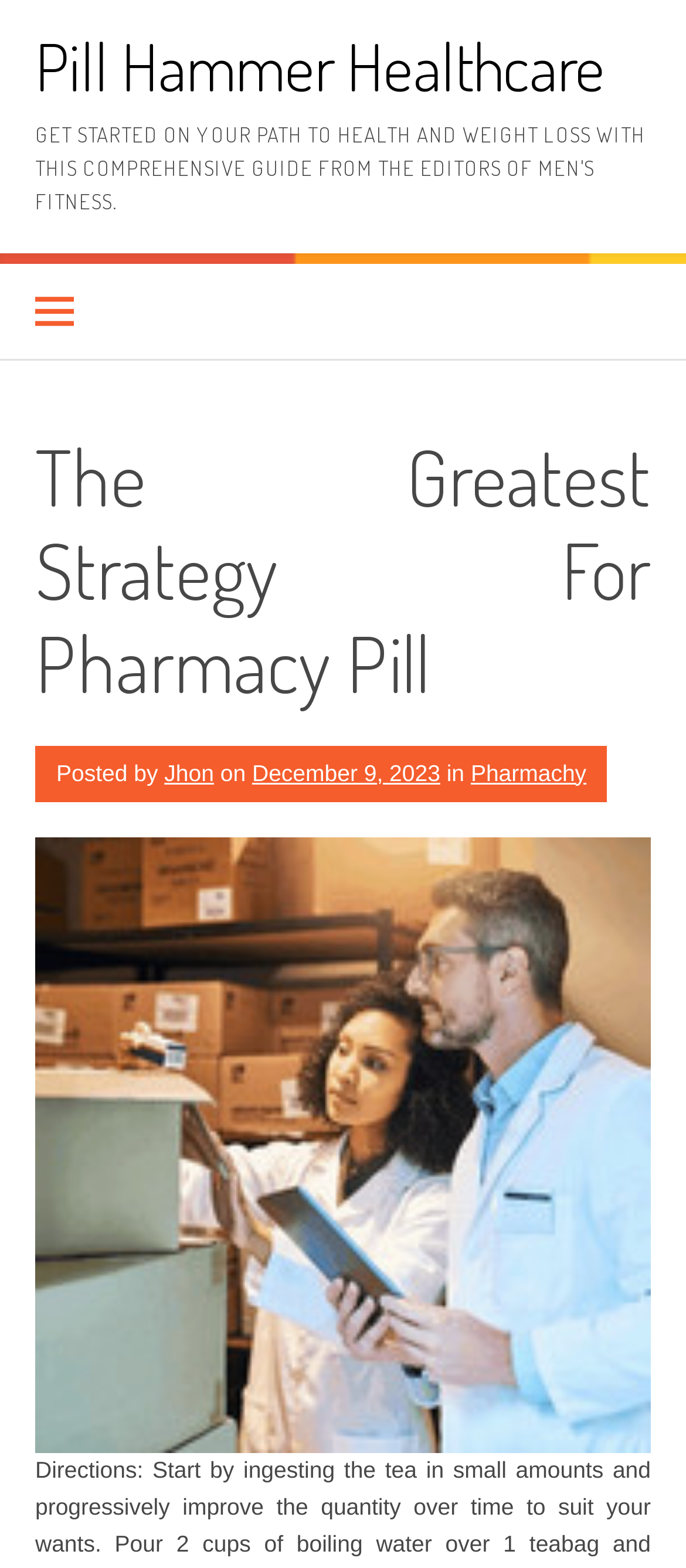Answer the following inquiry with a single word or phrase:
What is the symbol on the button?

uf419